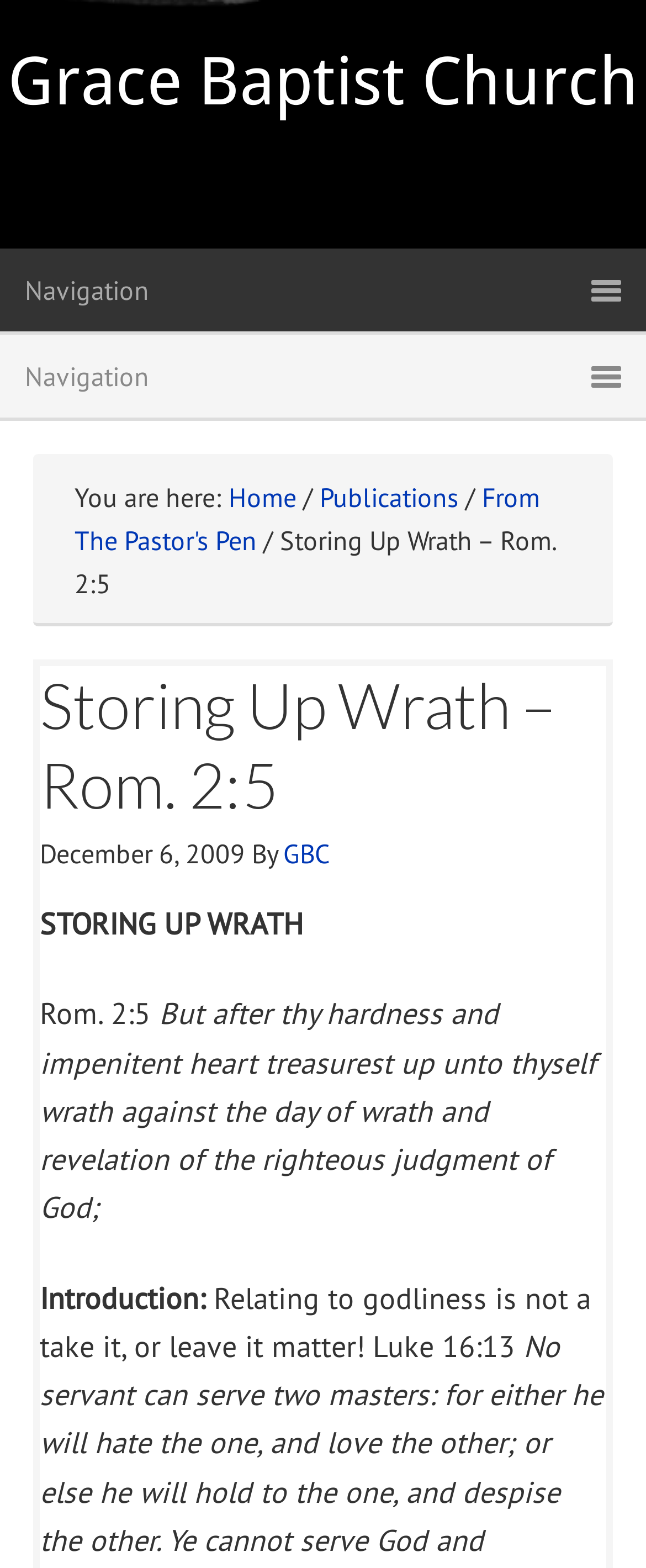Identify the text that serves as the heading for the webpage and generate it.

Storing Up Wrath – Rom. 2:5